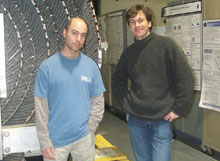Reply to the question below using a single word or brief phrase:
What are the researchers investigating?

Fundamental particles and interactions